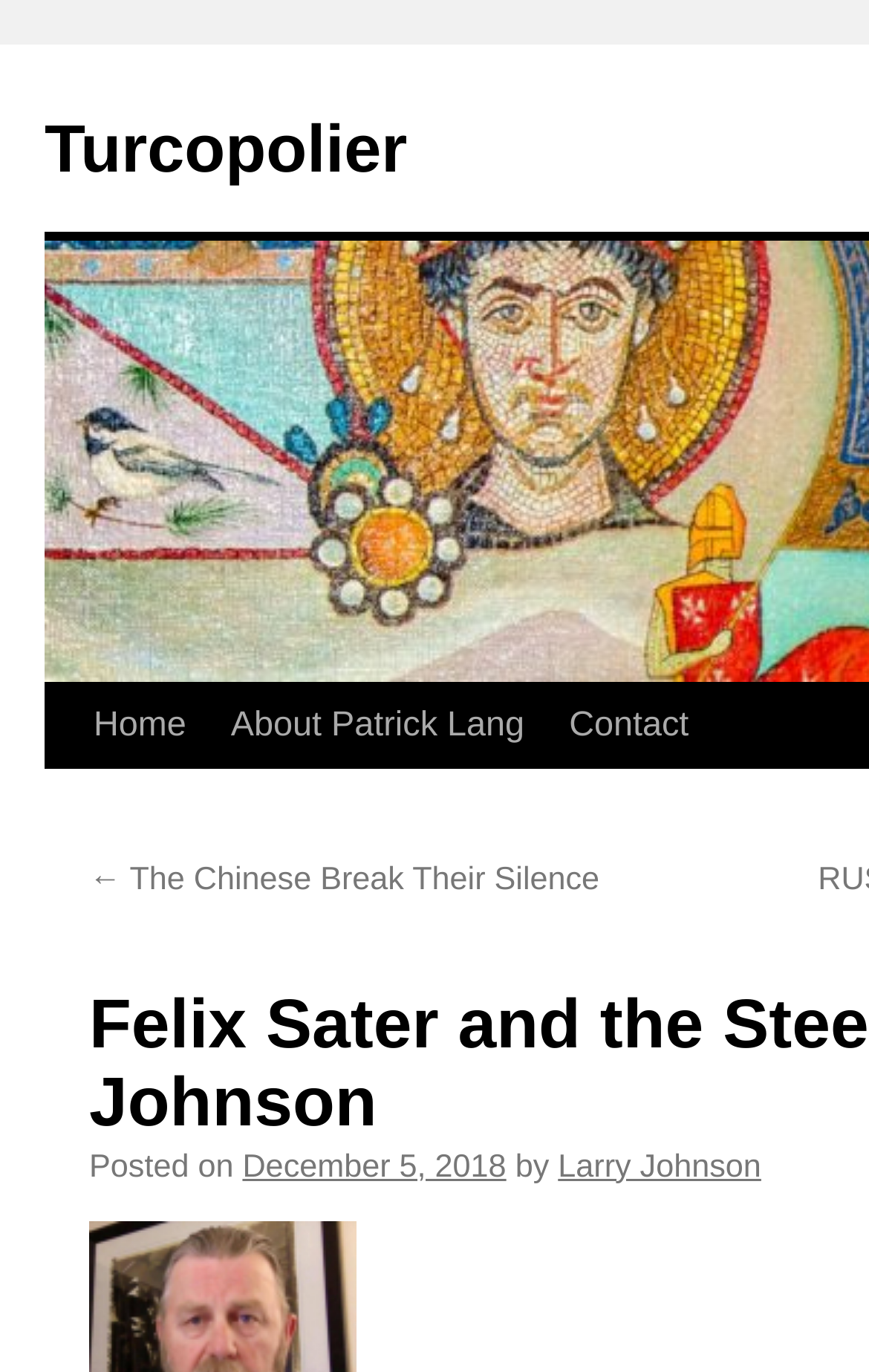What is the principal heading displayed on the webpage?

Felix Sater and the Steele Dossier by Larry Johnson